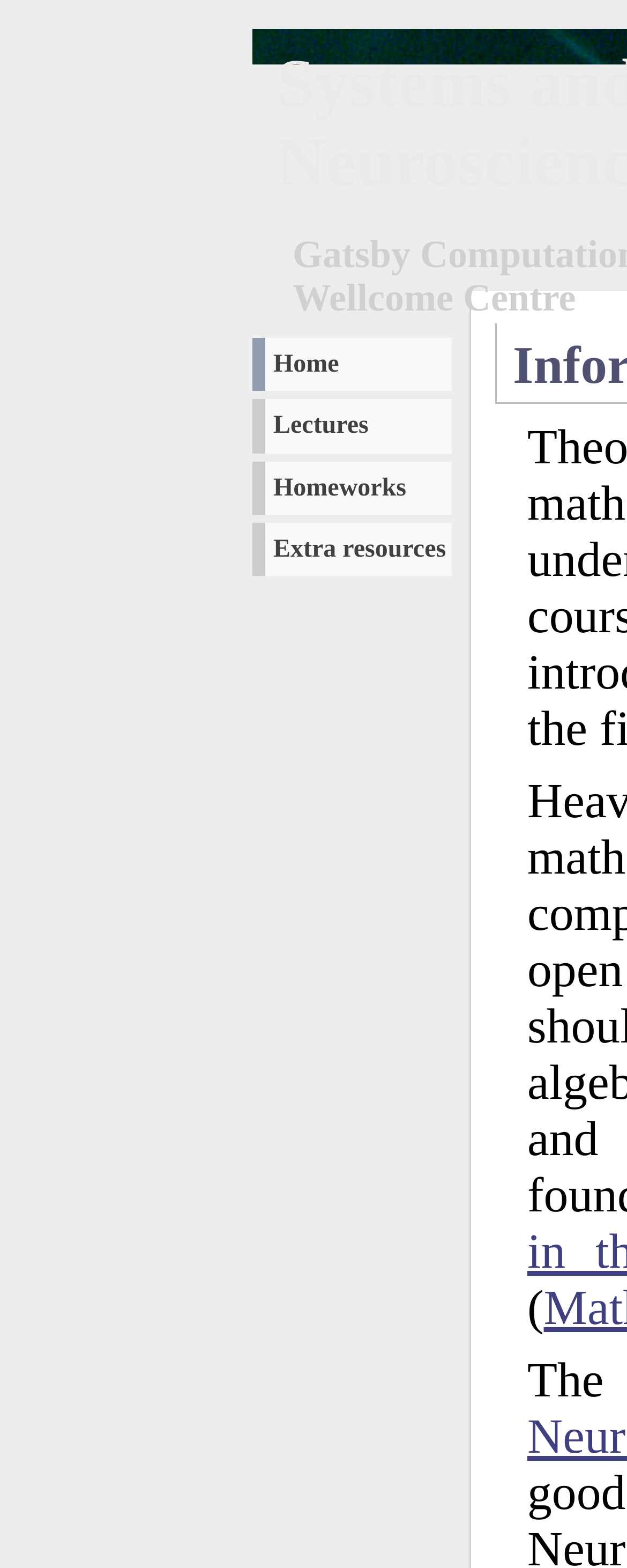Provide the bounding box coordinates of the HTML element this sentence describes: "Lectures". The bounding box coordinates consist of four float numbers between 0 and 1, i.e., [left, top, right, bottom].

[0.403, 0.255, 0.721, 0.289]